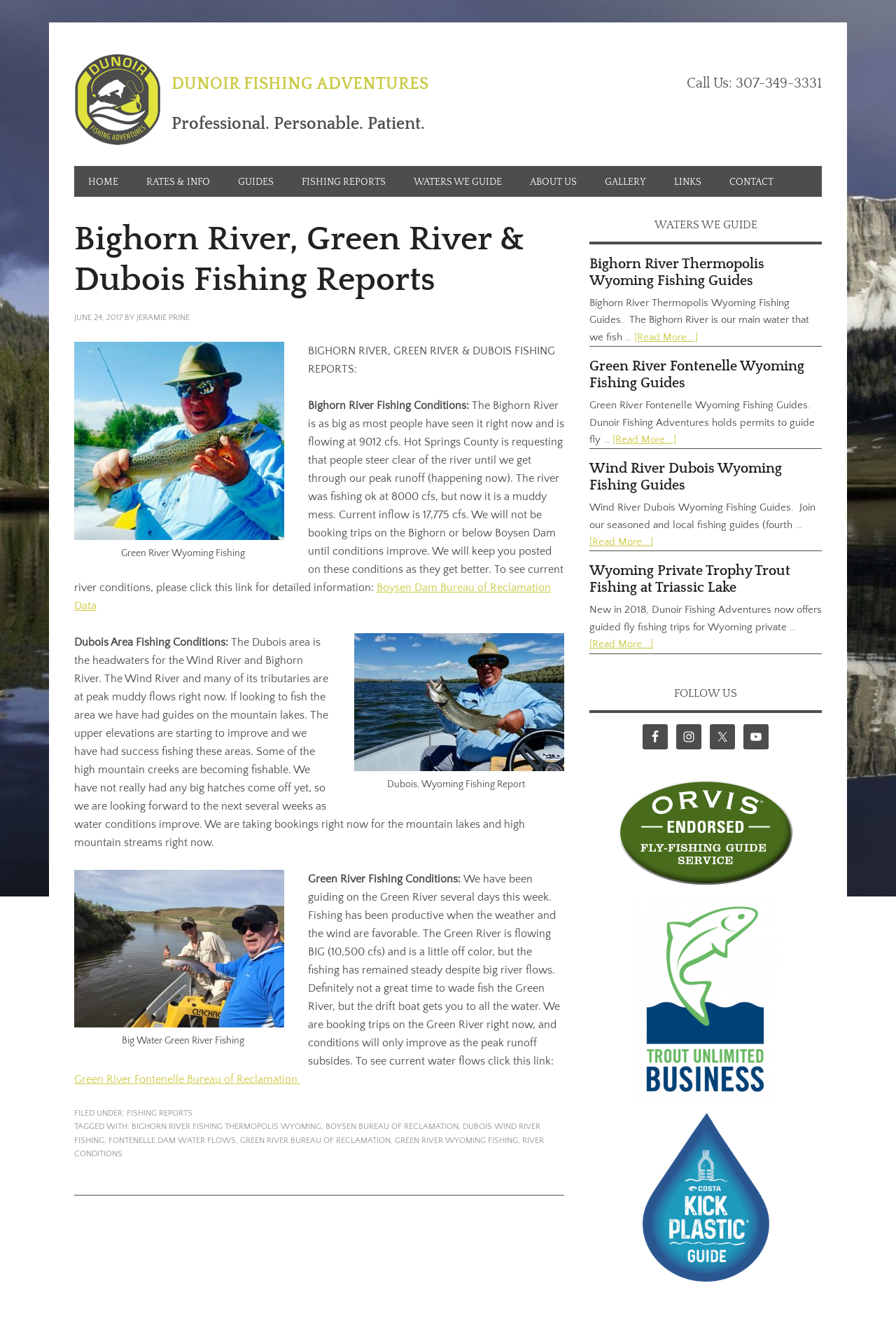Refer to the image and provide an in-depth answer to the question:
What is the phone number to call?

I found the phone number by looking at the heading element that says 'Call Us: 307-349-3331'.